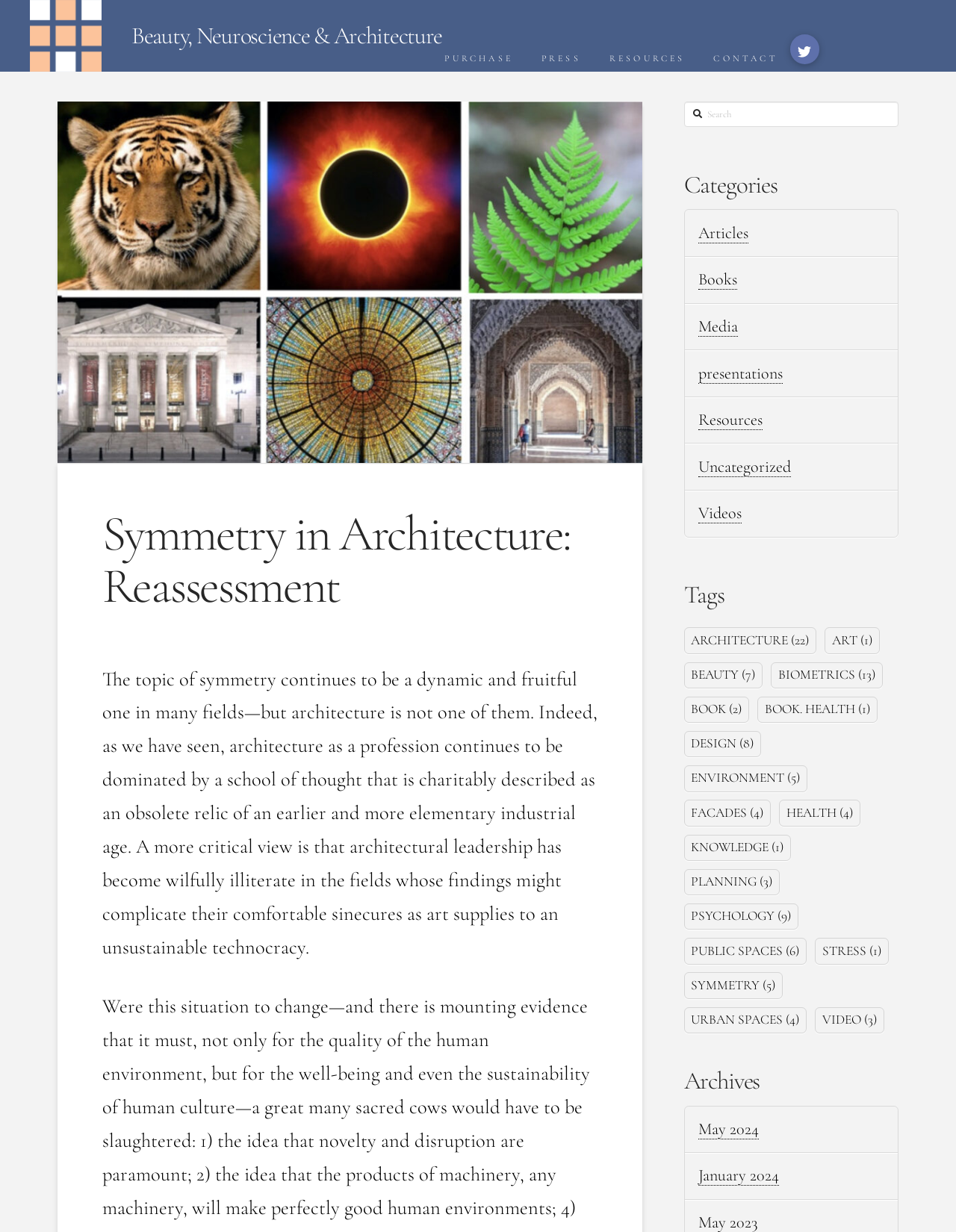Find the bounding box coordinates for the element that must be clicked to complete the instruction: "View 'Symmetry in Architecture: Reassessment' article". The coordinates should be four float numbers between 0 and 1, indicated as [left, top, right, bottom].

[0.107, 0.413, 0.625, 0.497]